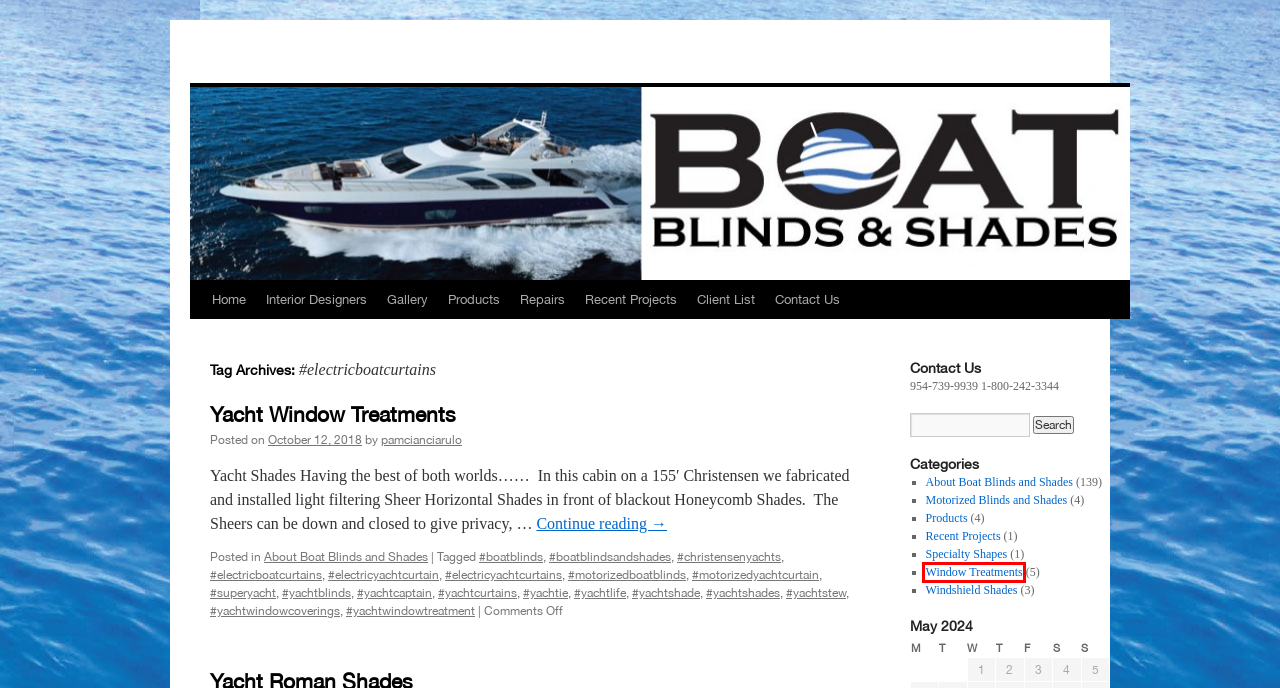Please examine the screenshot provided, which contains a red bounding box around a UI element. Select the webpage description that most accurately describes the new page displayed after clicking the highlighted element. Here are the candidates:
A. Boat Blinds and Shades, Boat Blinds, Yacht curtains |
B. Window Treatments |
C. #yachtlife |
D. #yachtie |
E. #christensenyachts |
F. #yachtshades |
G. #motorizedboatblinds |
H. #yachtcurtains |

B